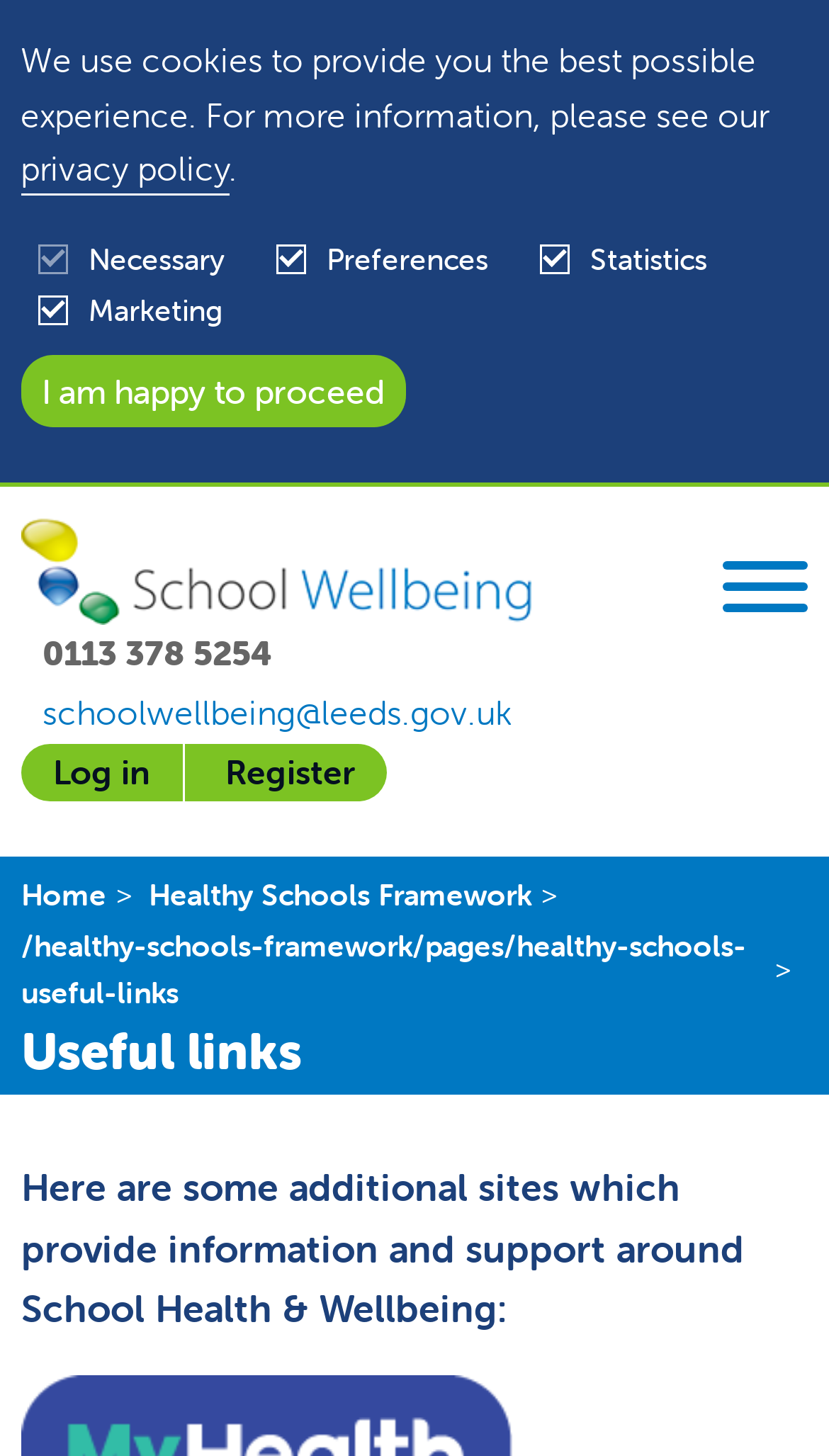Refer to the screenshot and give an in-depth answer to this question: What are the categories of cookies used by the website?

The website provides options to accept or reject different types of cookies, which are categorized into Necessary, Preferences, Statistics, and Marketing, as indicated by the text and buttons on the page.